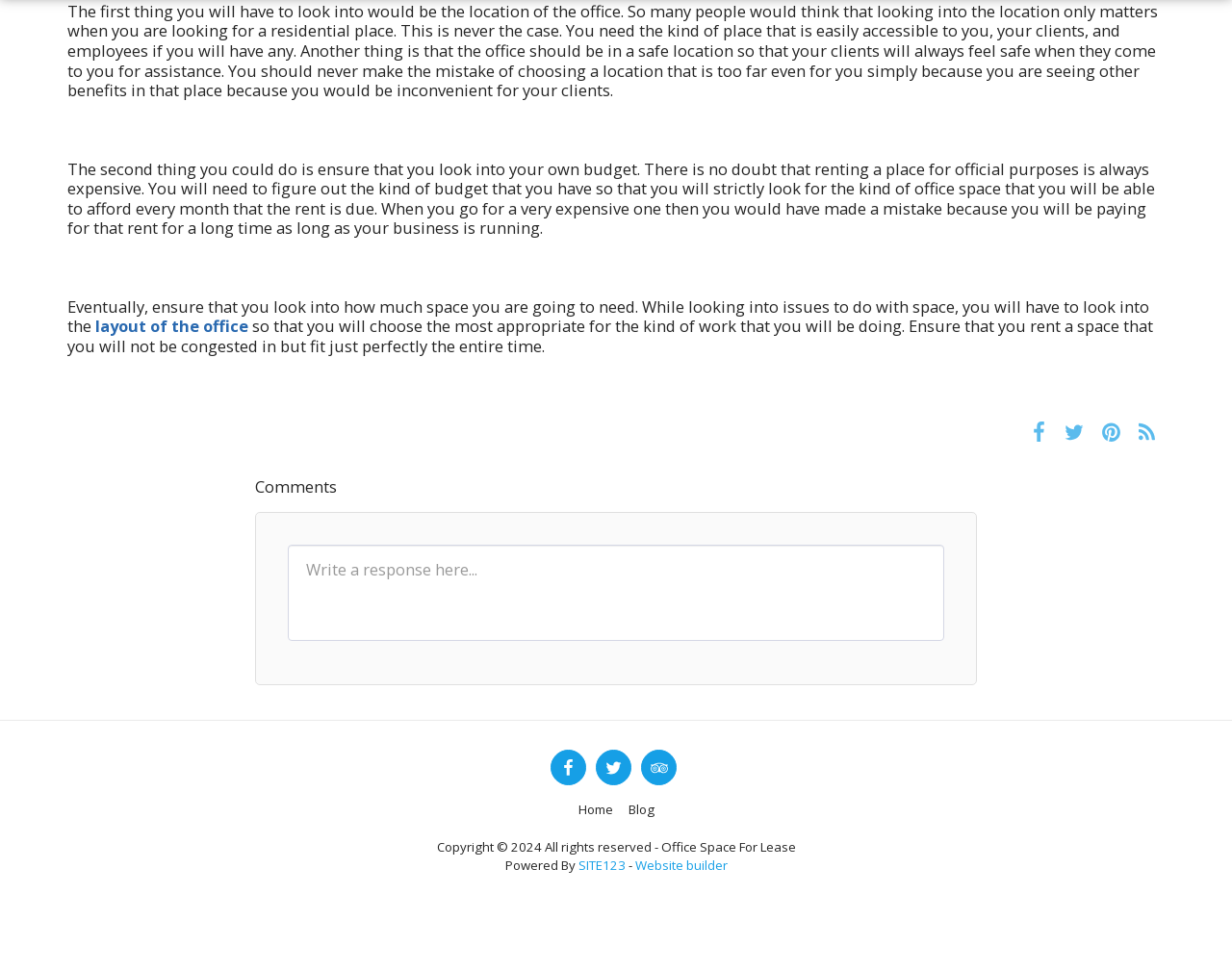Use a single word or phrase to respond to the question:
What is the main topic of the article?

Office Space For Lease